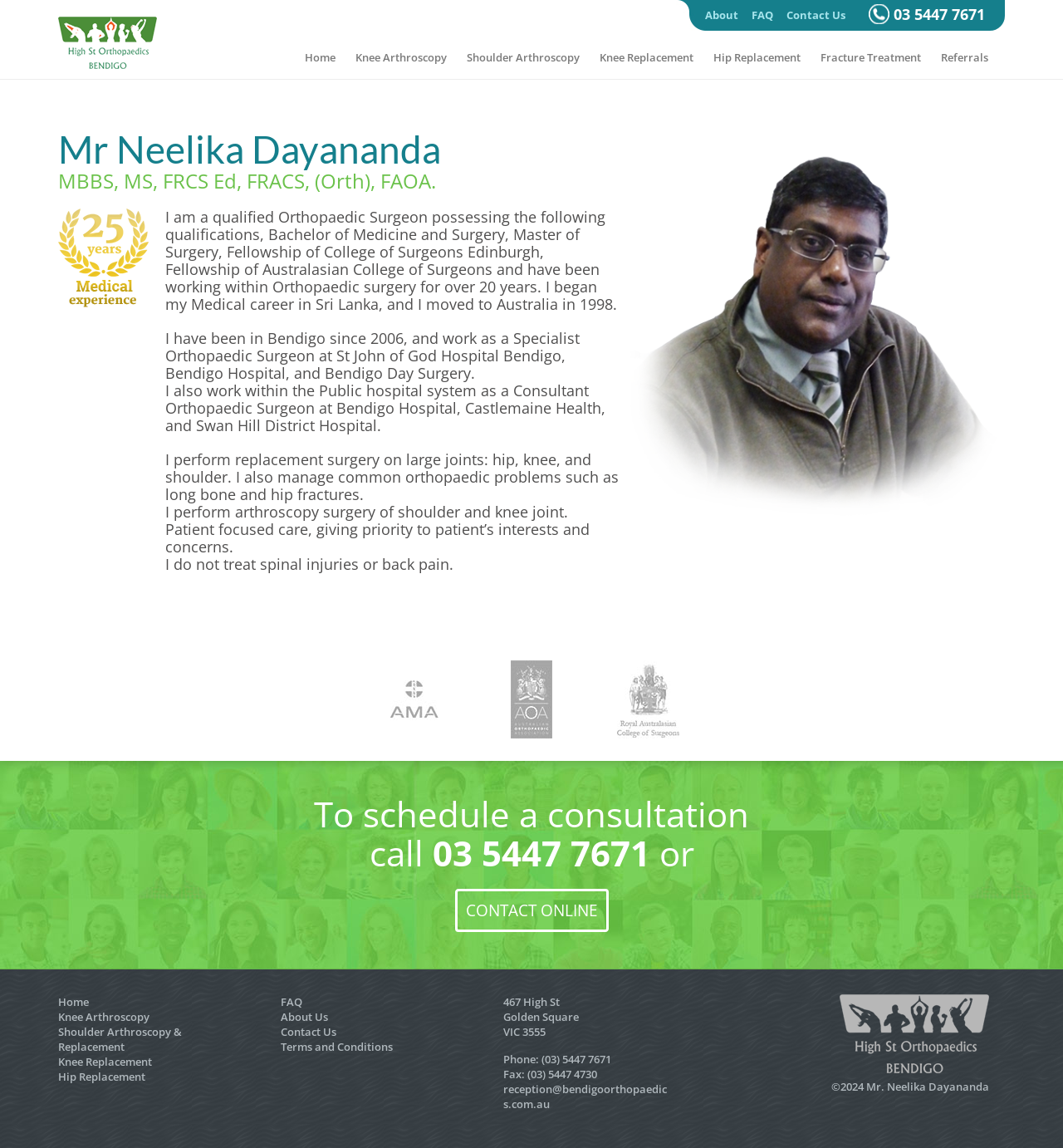Determine the bounding box coordinates for the UI element described. Format the coordinates as (top-left x, top-left y, bottom-right x, bottom-right y) and ensure all values are between 0 and 1. Element description: Referrals

[0.885, 0.041, 0.93, 0.07]